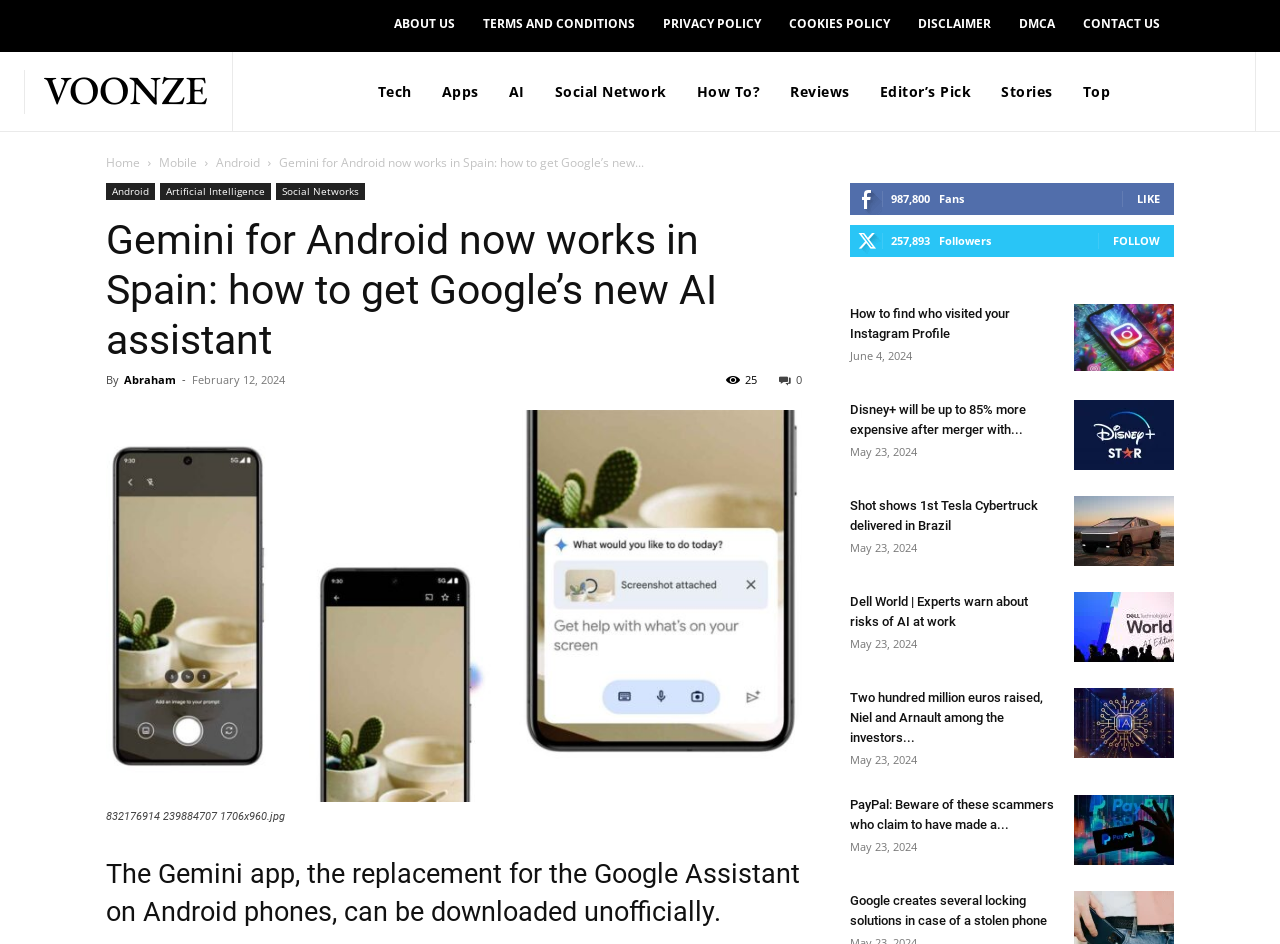Identify the bounding box coordinates for the UI element described as follows: "parent_node: 832176914 239884707 1706x960.jpg". Ensure the coordinates are four float numbers between 0 and 1, formatted as [left, top, right, bottom].

[0.083, 0.434, 0.627, 0.849]